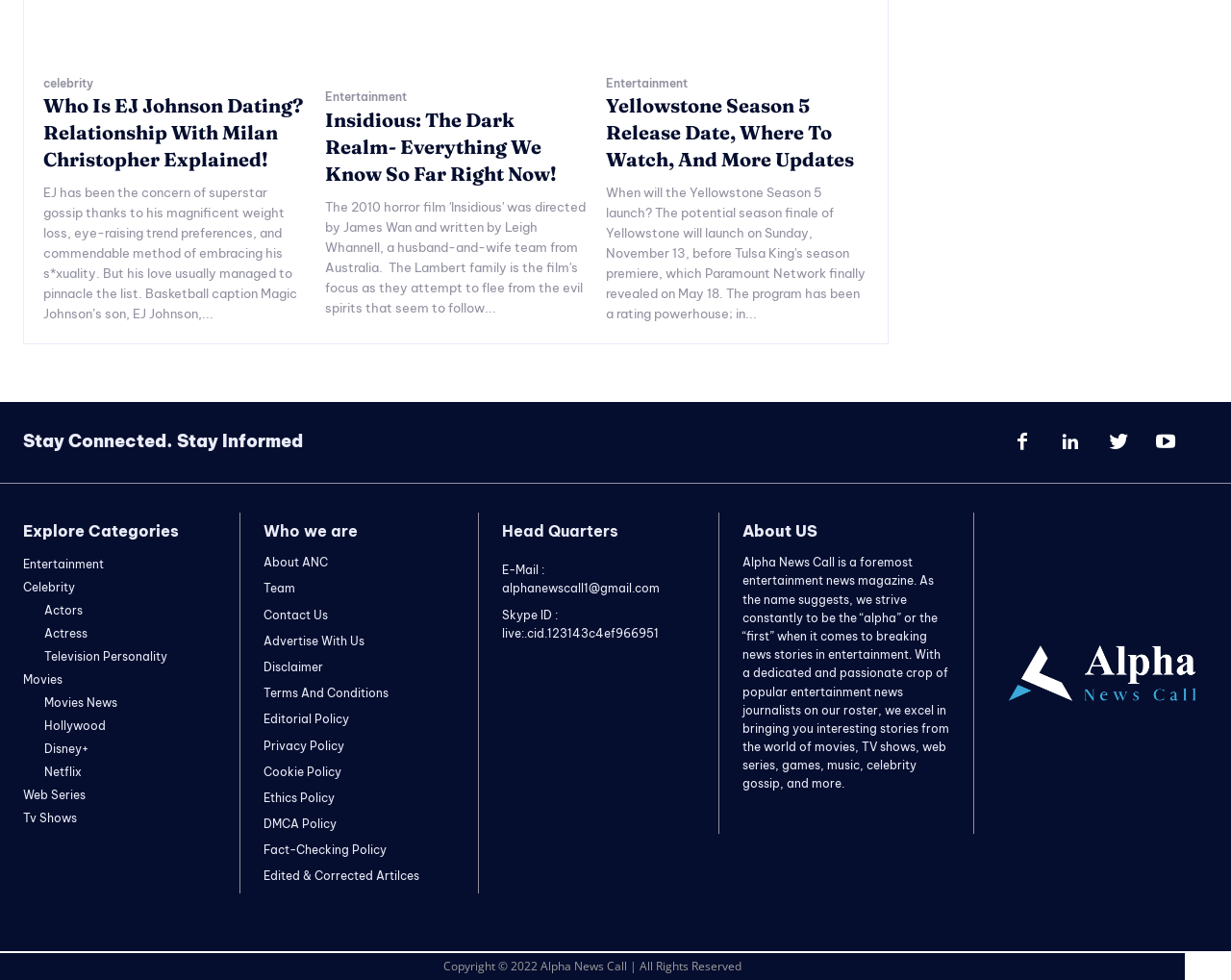What is the email address of the magazine?
Please utilize the information in the image to give a detailed response to the question.

I found the answer by looking at the 'Head Quarters' section, where it says 'E-Mail : alphanewscall1@gmail.com'.